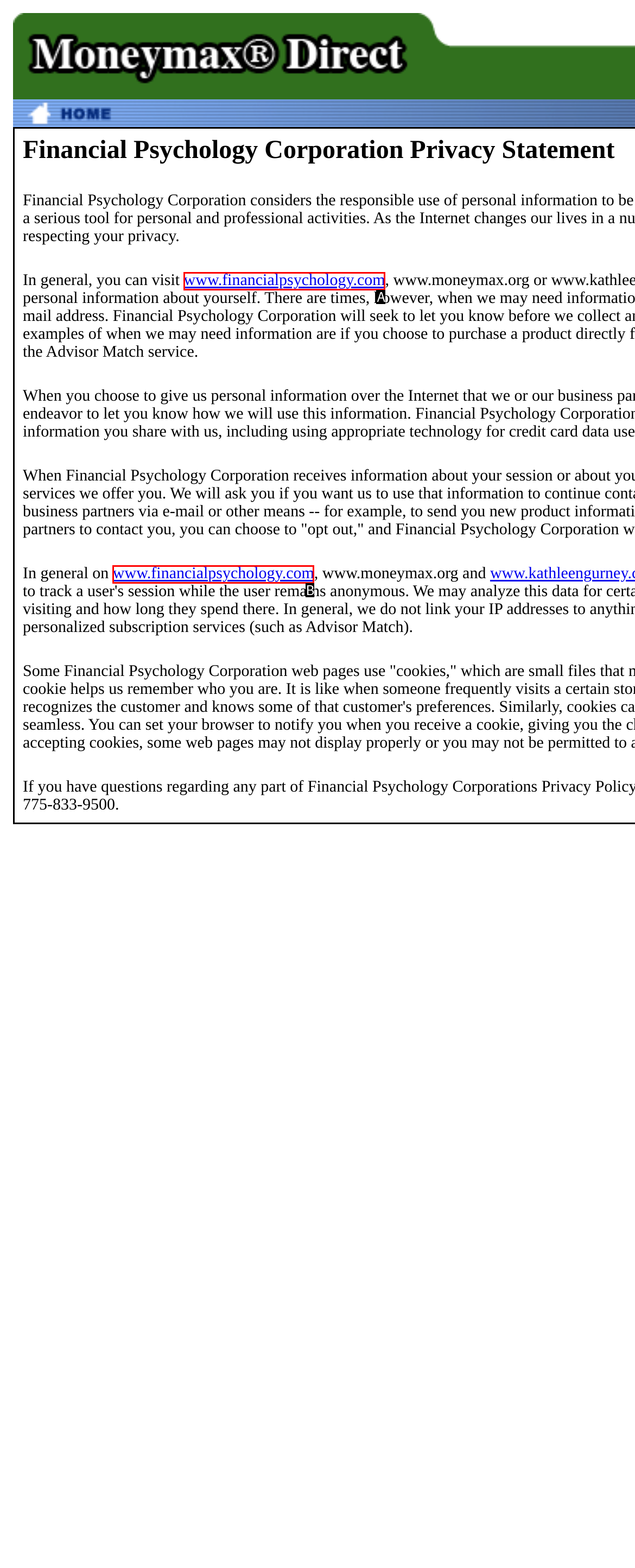Point out the HTML element that matches the following description: www.financialpsychology.com
Answer with the letter from the provided choices.

B